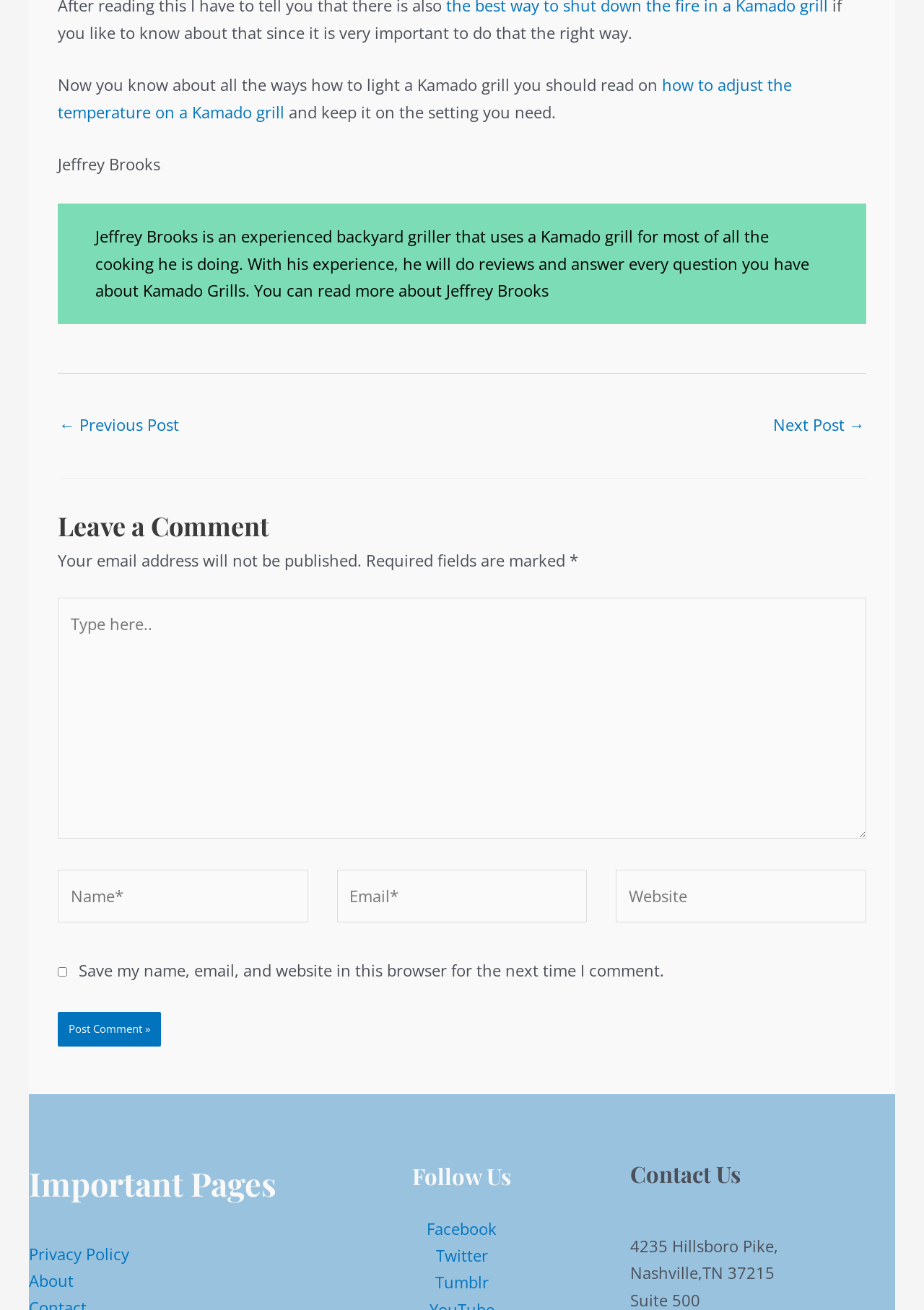Given the element description "parent_node: Website name="url" placeholder="Website"" in the screenshot, predict the bounding box coordinates of that UI element.

[0.667, 0.664, 0.937, 0.704]